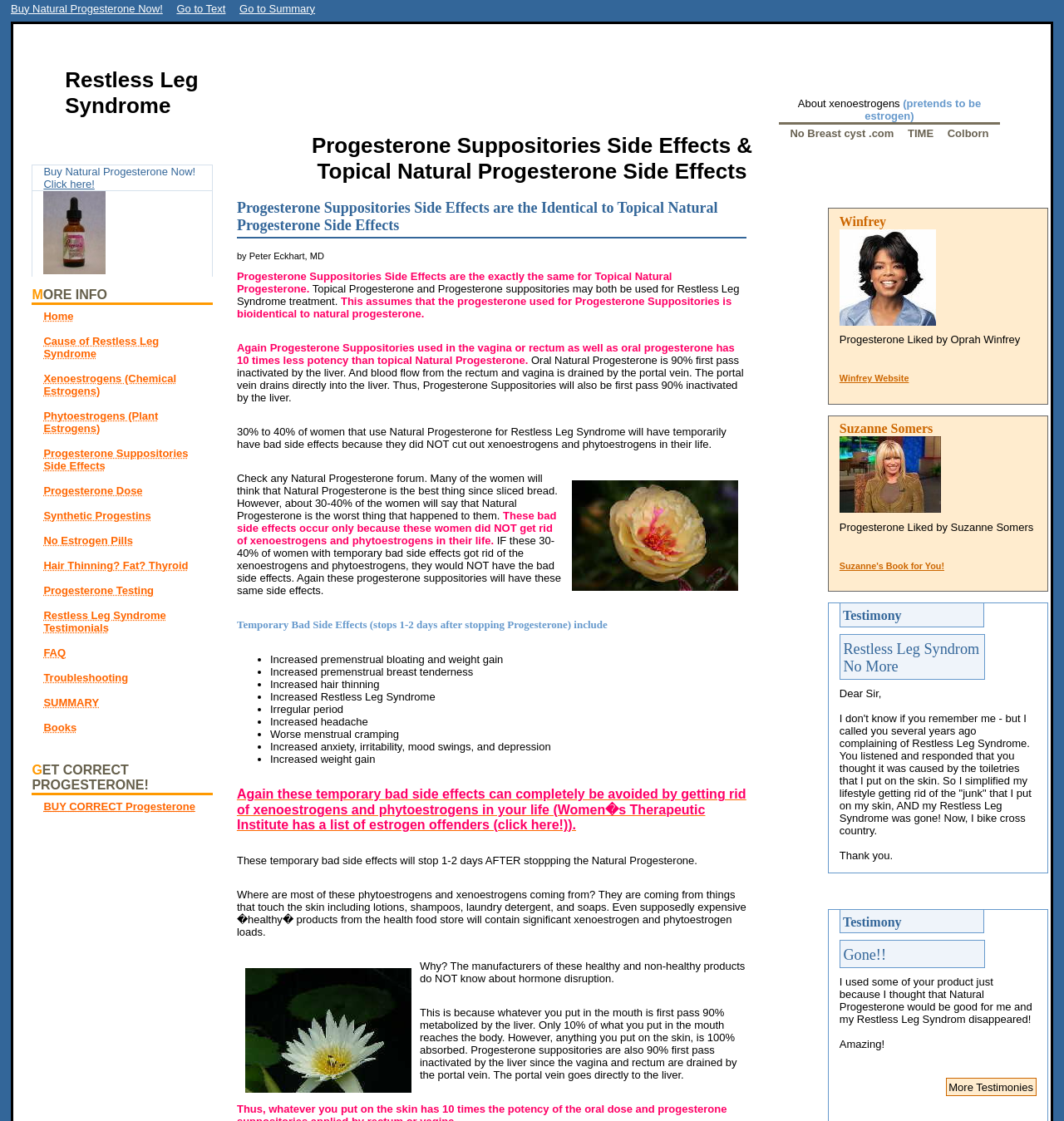Write an exhaustive caption that covers the webpage's main aspects.

The webpage is about Progesterone Suppositories Side Effects, with a focus on Restless Leg Syndrome treatment. At the top, there are three links: "Buy Natural Progesterone Now!", "Go to Text", and "Go to Summary". Below these links, there are several headings and paragraphs discussing the side effects of progesterone suppositories and topical natural progesterone.

The main content is divided into sections, with headings such as "Progesterone Suppositories Side Effects & Topical Natural Progesterone Side Effects", "Temporary Bad Side Effects", and "Winfrey". The text explains that progesterone suppositories and topical natural progesterone have the same side effects, which can be avoided by getting rid of xenoestrogens and phytoestrogens in one's life.

There are several lists of temporary bad side effects, including increased premenstrual bloating and weight gain, increased premenstrual breast tenderness, and irregular periods. The text also mentions that these side effects can be stopped by getting rid of xenoestrogens and phytoestrogens.

The webpage also features several images, including one with the caption "Progesterone suppositories side effects can also be nice." Additionally, there are sections dedicated to testimonials from individuals who have used natural progesterone to treat Restless Leg Syndrome, as well as links to more information on xenoestrogens and natural progesterone.

On the right side of the page, there are several headings and links, including "About xenoestrogens (pretends to be estrogen)", "No Breast cyst.com", "TIME", and "Colborn". There are also links to "Buy Natural Progesterone Now!", "Natural Progesterone for Menstrual Migraine Relief", and "MORE INFO". At the bottom of the page, there are links to "Home", "Cause of Restless Leg Syndrome", and "Xenoestrogens (Chemical Estrogens)".